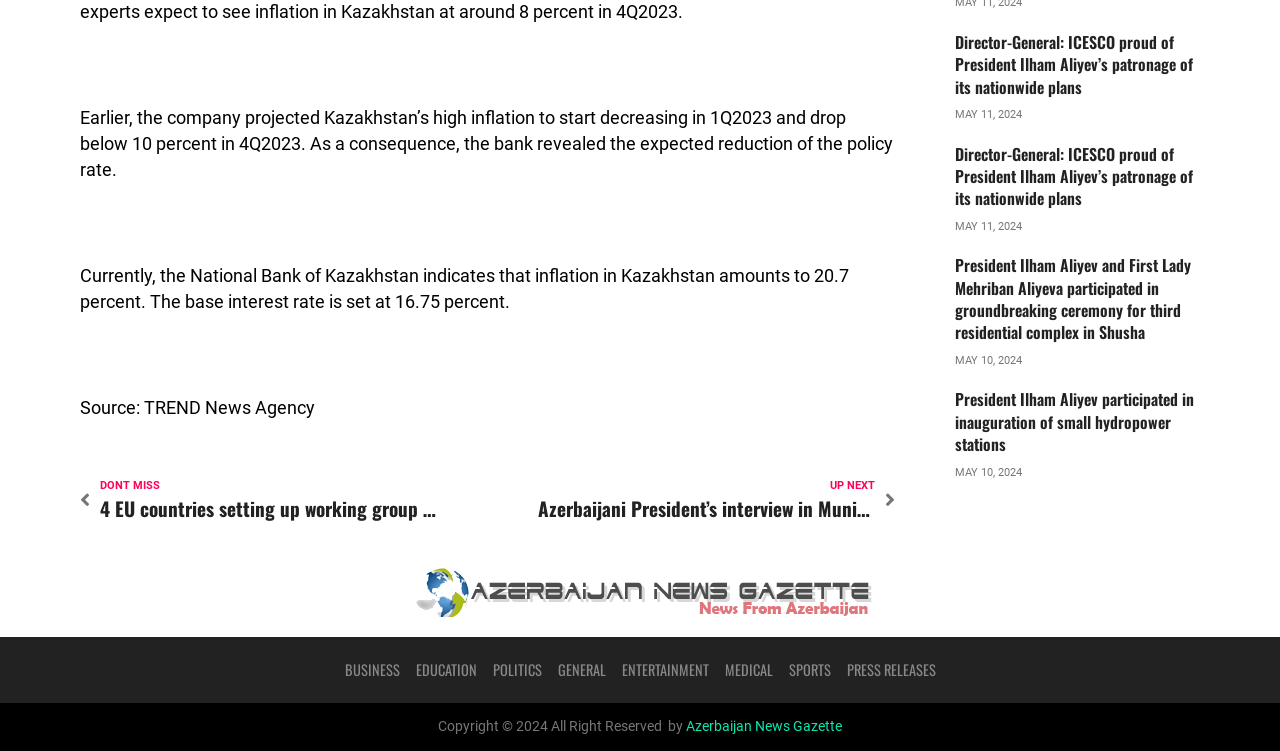Based on the element description: "Azerbaijan News Gazette", identify the bounding box coordinates for this UI element. The coordinates must be four float numbers between 0 and 1, listed as [left, top, right, bottom].

[0.536, 0.956, 0.658, 0.979]